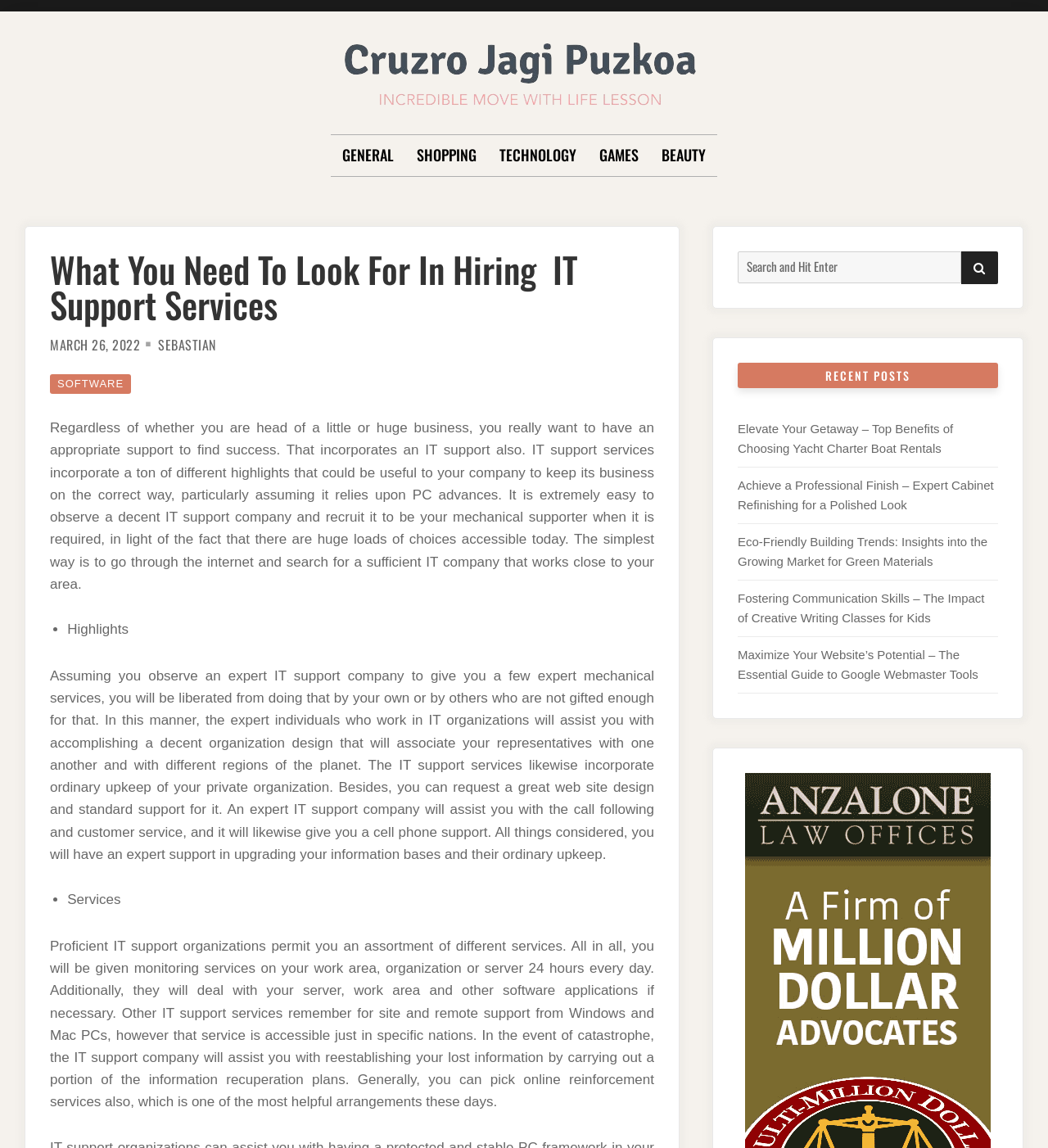Please identify the bounding box coordinates of the element on the webpage that should be clicked to follow this instruction: "Click on the 'TECHNOLOGY' link". The bounding box coordinates should be given as four float numbers between 0 and 1, formatted as [left, top, right, bottom].

[0.477, 0.118, 0.55, 0.153]